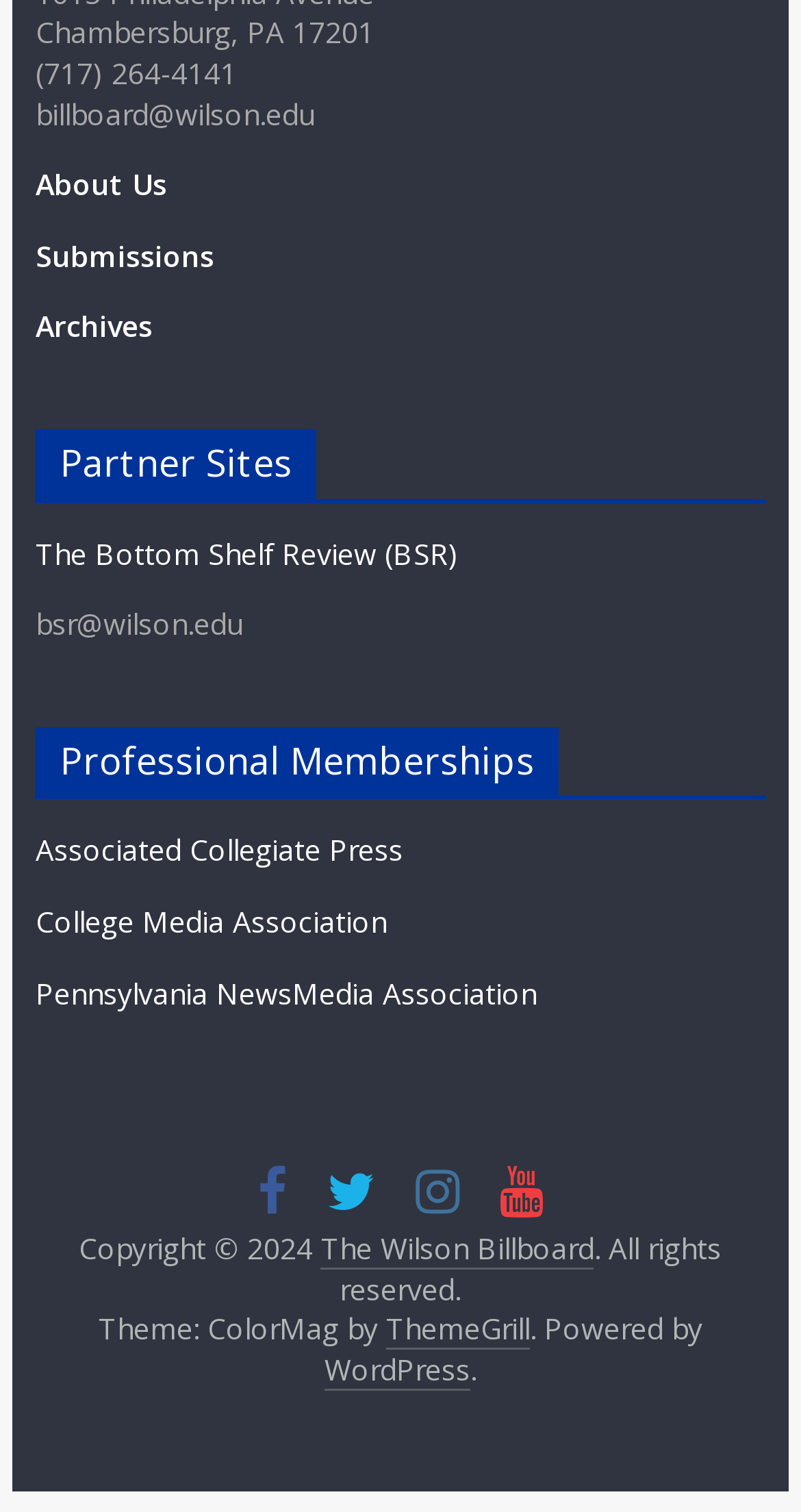Please provide the bounding box coordinates for the element that needs to be clicked to perform the instruction: "Check Professional Memberships". The coordinates must consist of four float numbers between 0 and 1, formatted as [left, top, right, bottom].

[0.044, 0.481, 0.956, 0.529]